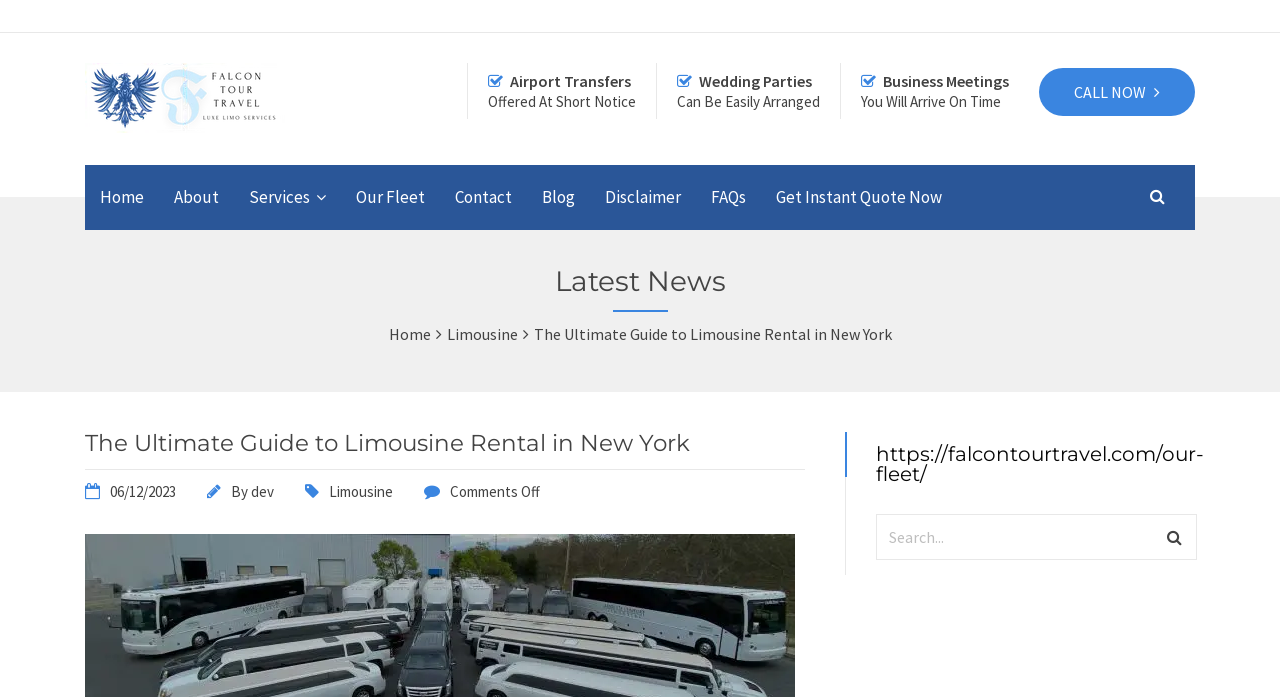Please determine the bounding box coordinates for the element that should be clicked to follow these instructions: "Call now for limousine rental".

[0.812, 0.098, 0.934, 0.166]